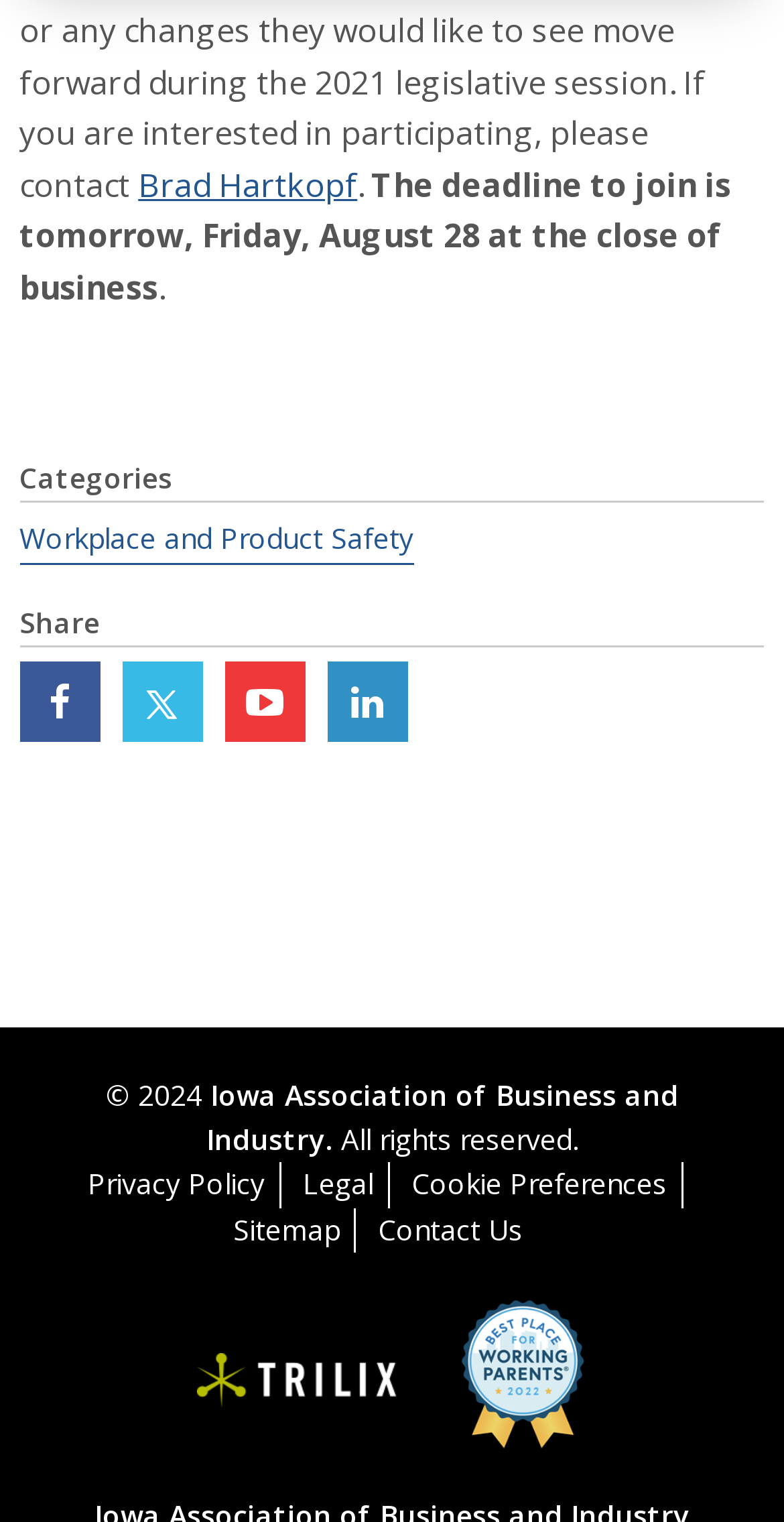What is the last link in the footer section?
Using the image as a reference, deliver a detailed and thorough answer to the question.

The last link in the footer section is identified by its y1, y2 coordinate, which is [0.795, 0.82]. The link 'Sitemap' has this coordinate, making it the last link in the footer section.